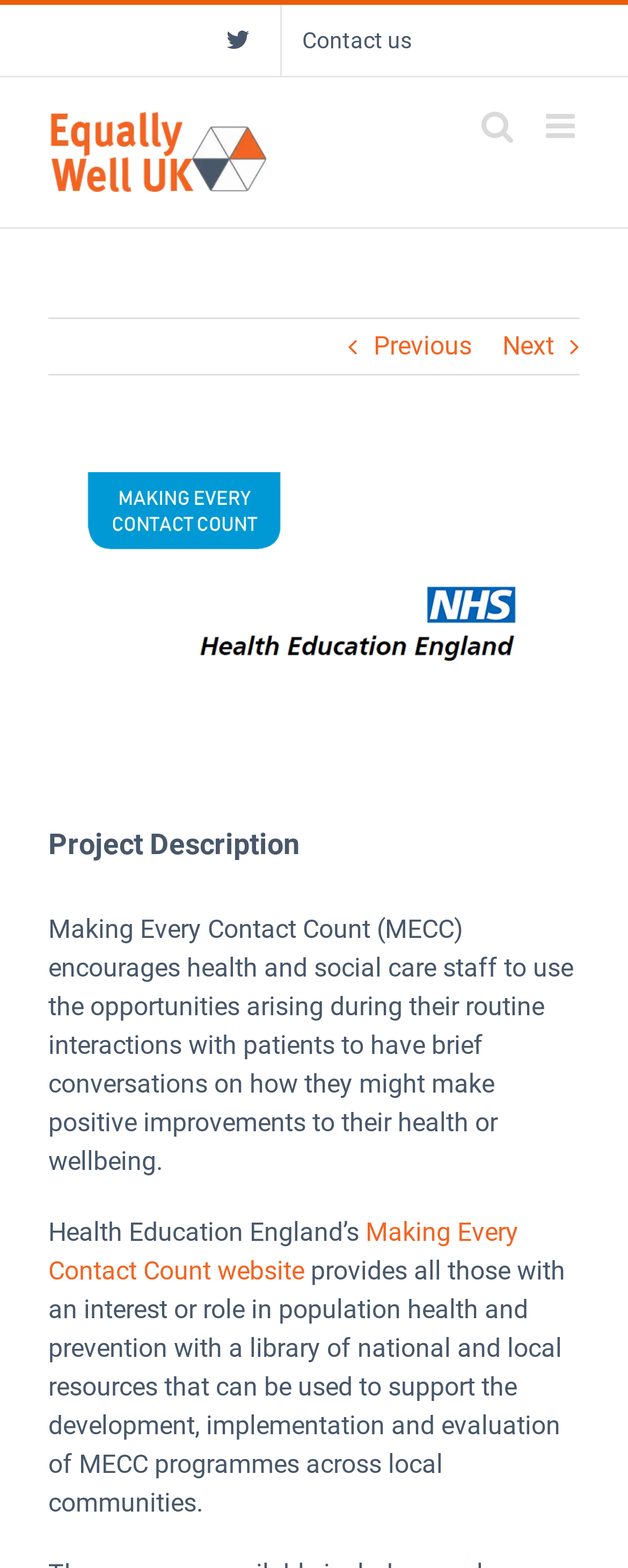Locate the bounding box coordinates of the element that should be clicked to fulfill the instruction: "View the 'Making Every Contact Count website'".

[0.077, 0.775, 0.826, 0.82]